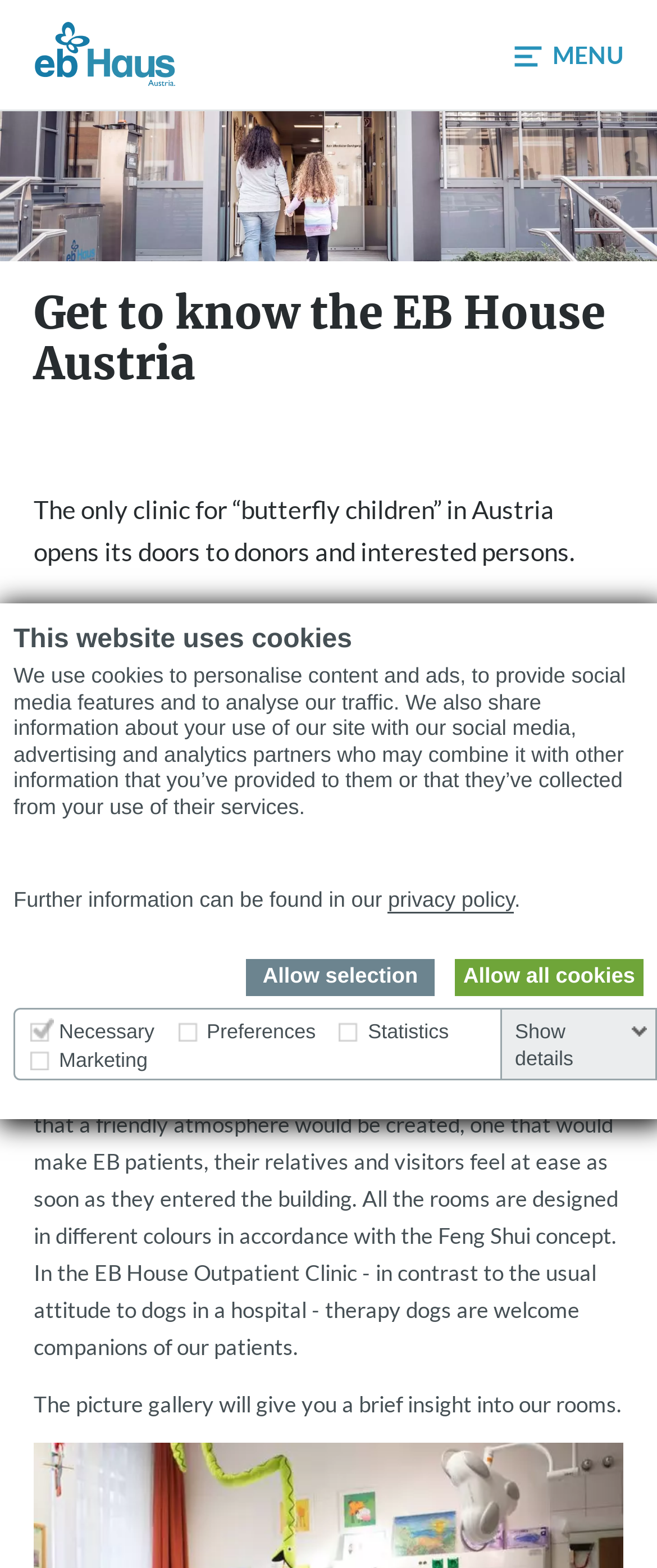Please identify the bounding box coordinates of where to click in order to follow the instruction: "Learn more about the EB House Austria".

[0.051, 0.184, 0.949, 0.247]